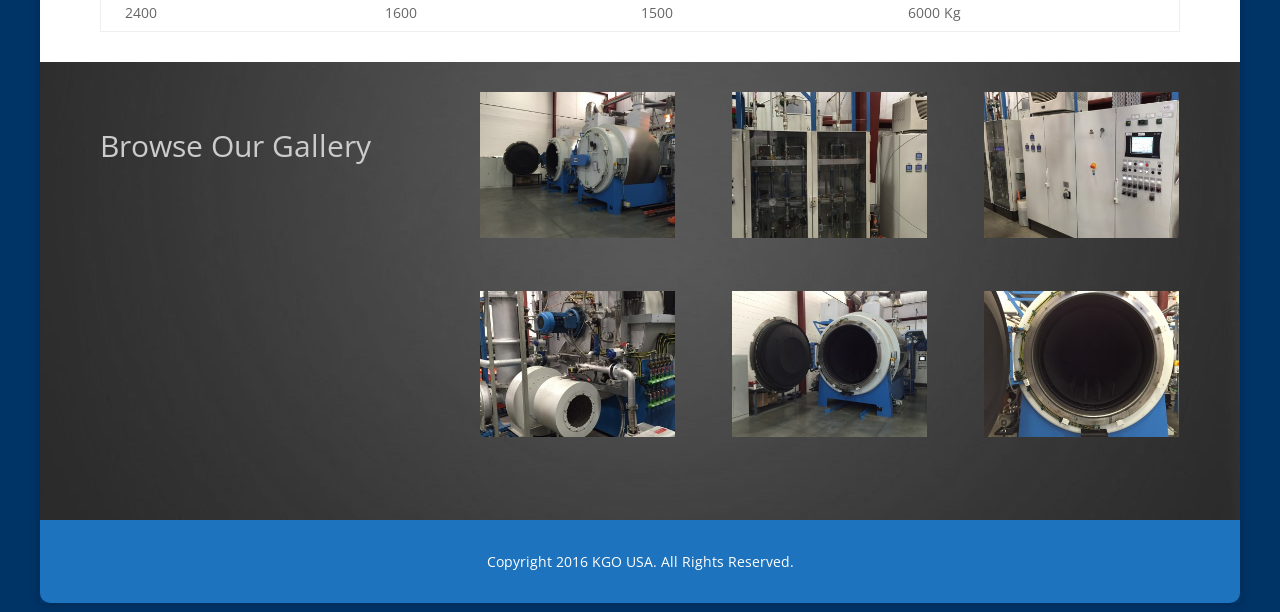Provide the bounding box coordinates of the HTML element this sentence describes: "title="IMG_0068"". The bounding box coordinates consist of four float numbers between 0 and 1, i.e., [left, top, right, bottom].

[0.375, 0.364, 0.536, 0.395]